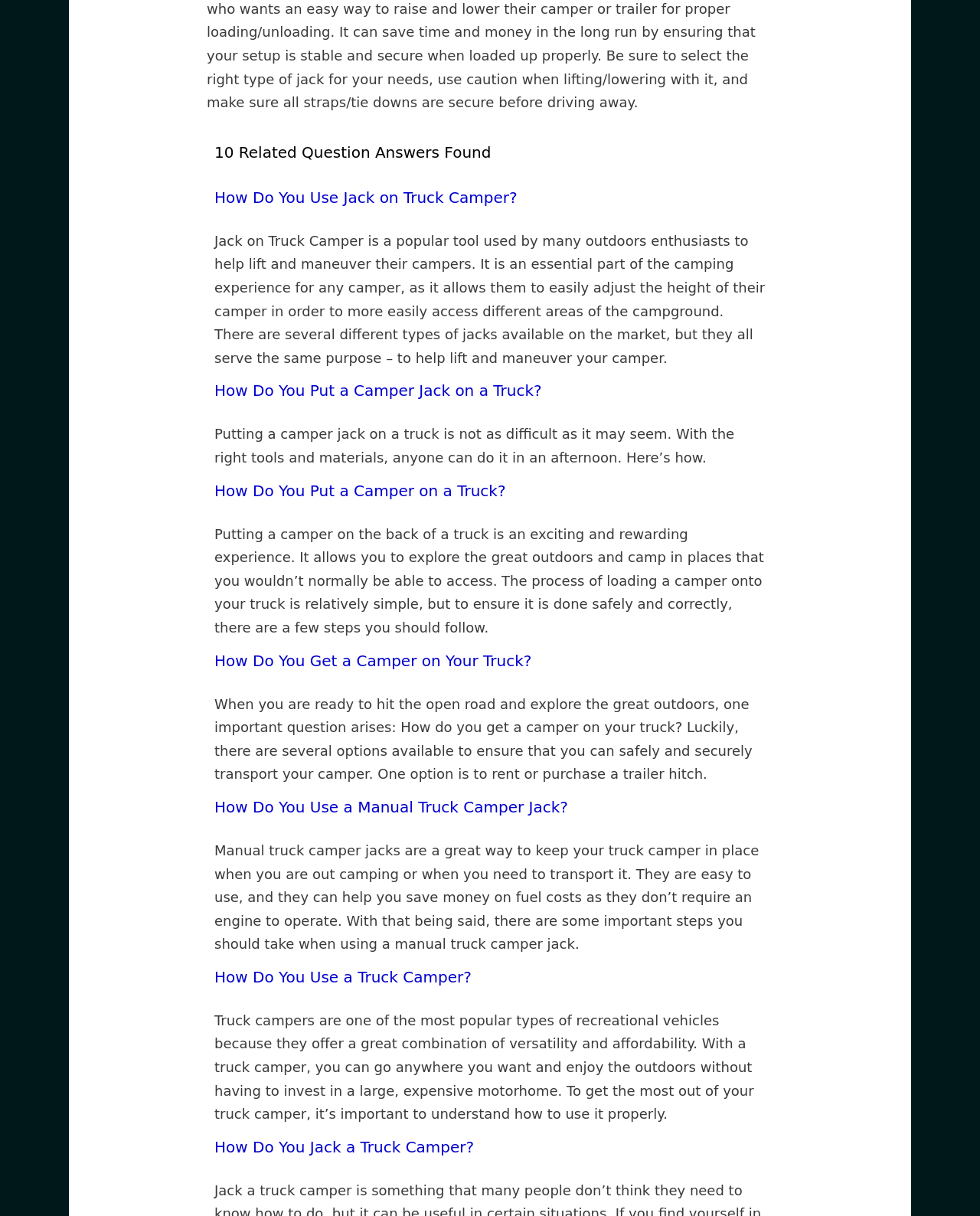By analyzing the image, answer the following question with a detailed response: What is the main advantage of using a truck camper?

The answer can be found in the StaticText element with the text 'Truck campers are one of the most popular types of recreational vehicles because they offer a great combination of versatility and affordability.' which explains the main advantage of using a truck camper.